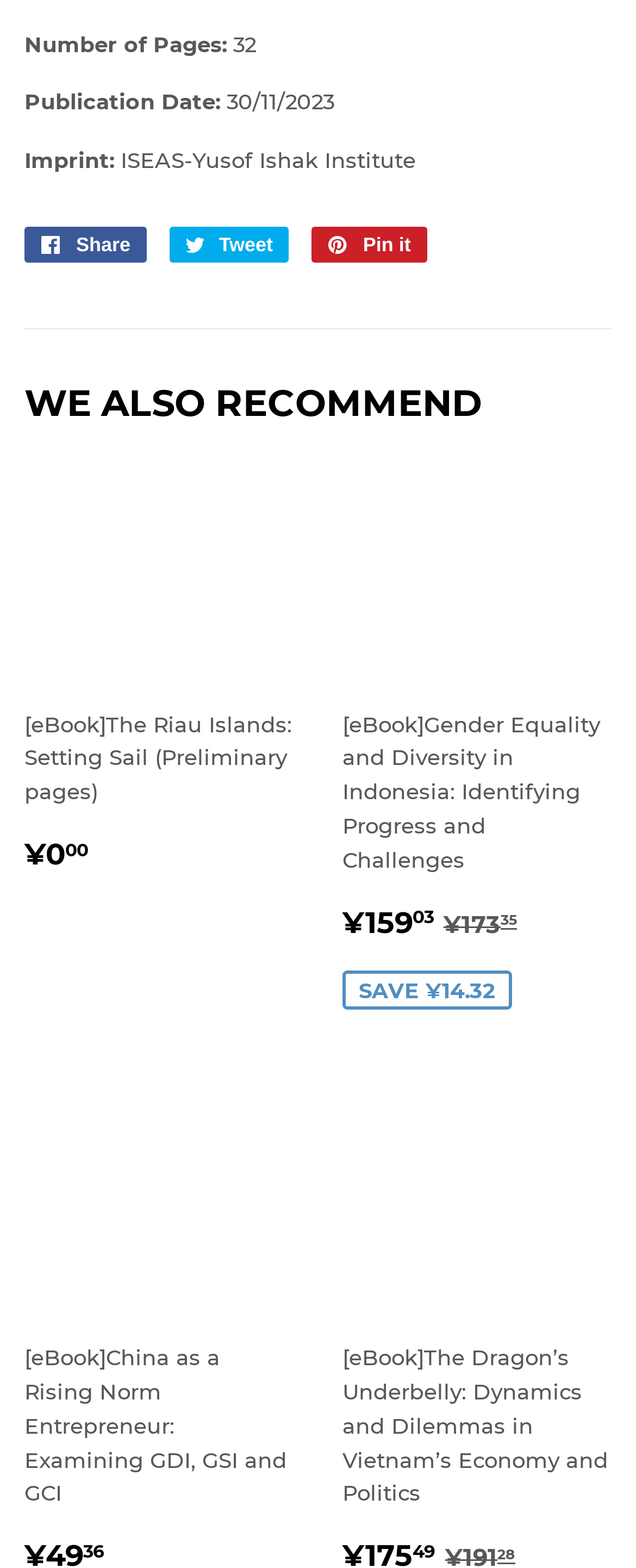For the given element description Share Share on Facebook, determine the bounding box coordinates of the UI element. The coordinates should follow the format (top-left x, top-left y, bottom-right x, bottom-right y) and be within the range of 0 to 1.

[0.038, 0.069, 0.231, 0.092]